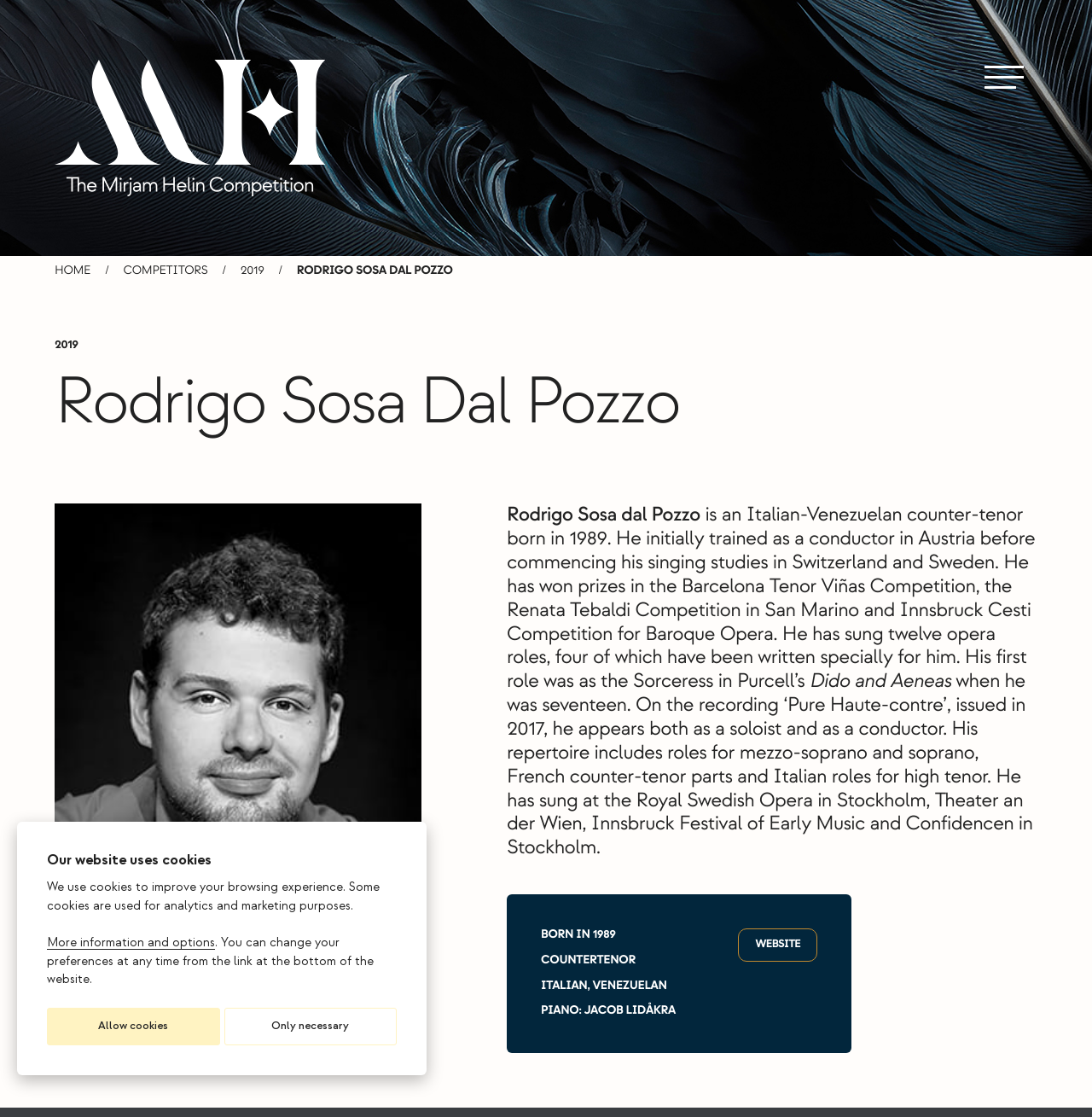Where did Rodrigo Sosa Dal Pozzo initially train as a conductor?
Based on the screenshot, respond with a single word or phrase.

Austria